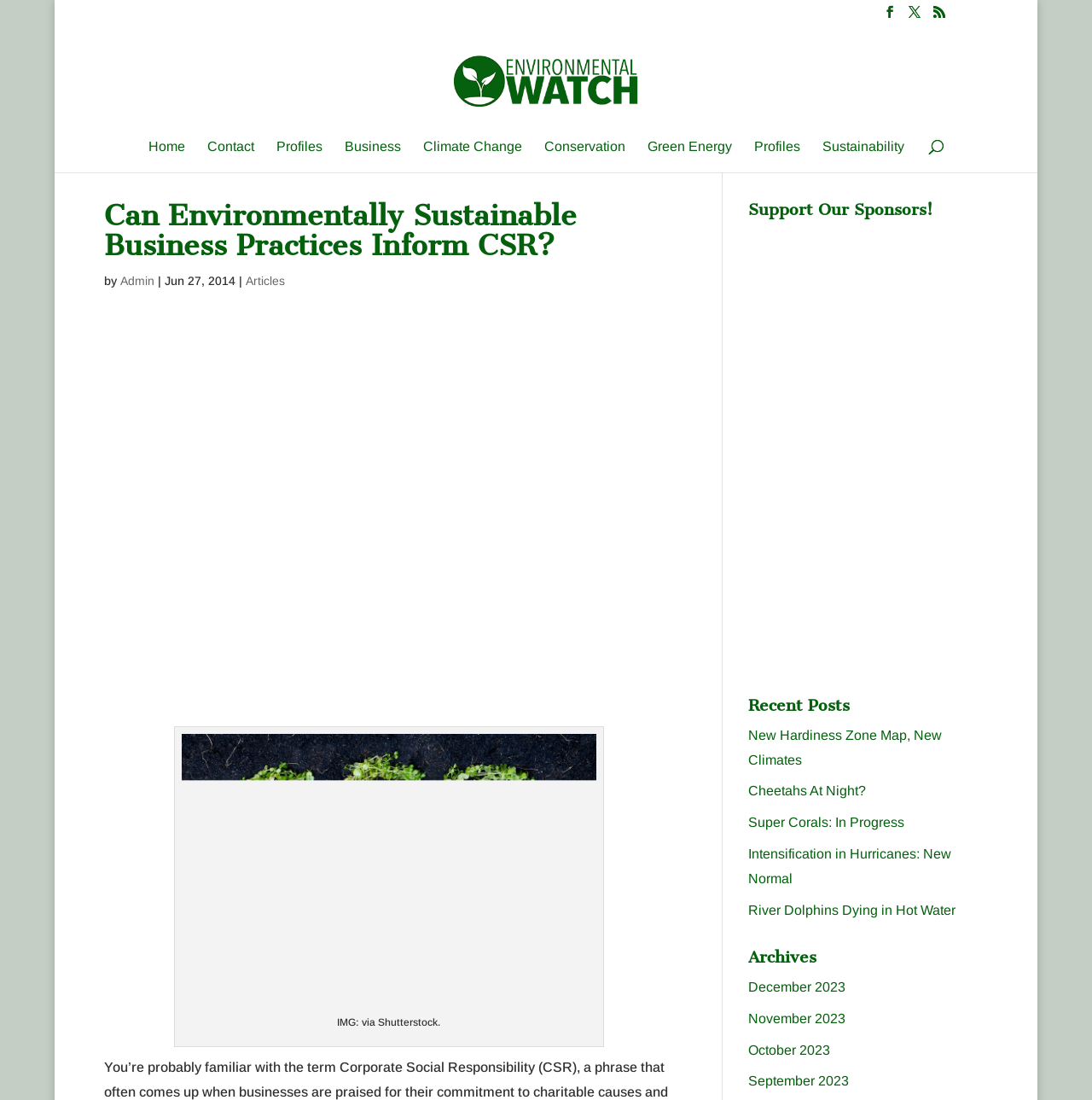Could you please study the image and provide a detailed answer to the question:
What is the topic of the article?

I determined this by looking at the main heading 'Can Environmentally Sustainable Business Practices Inform CSR?' and the image with the text 'CSR', which suggests that the article is about Corporate Social Responsibility.